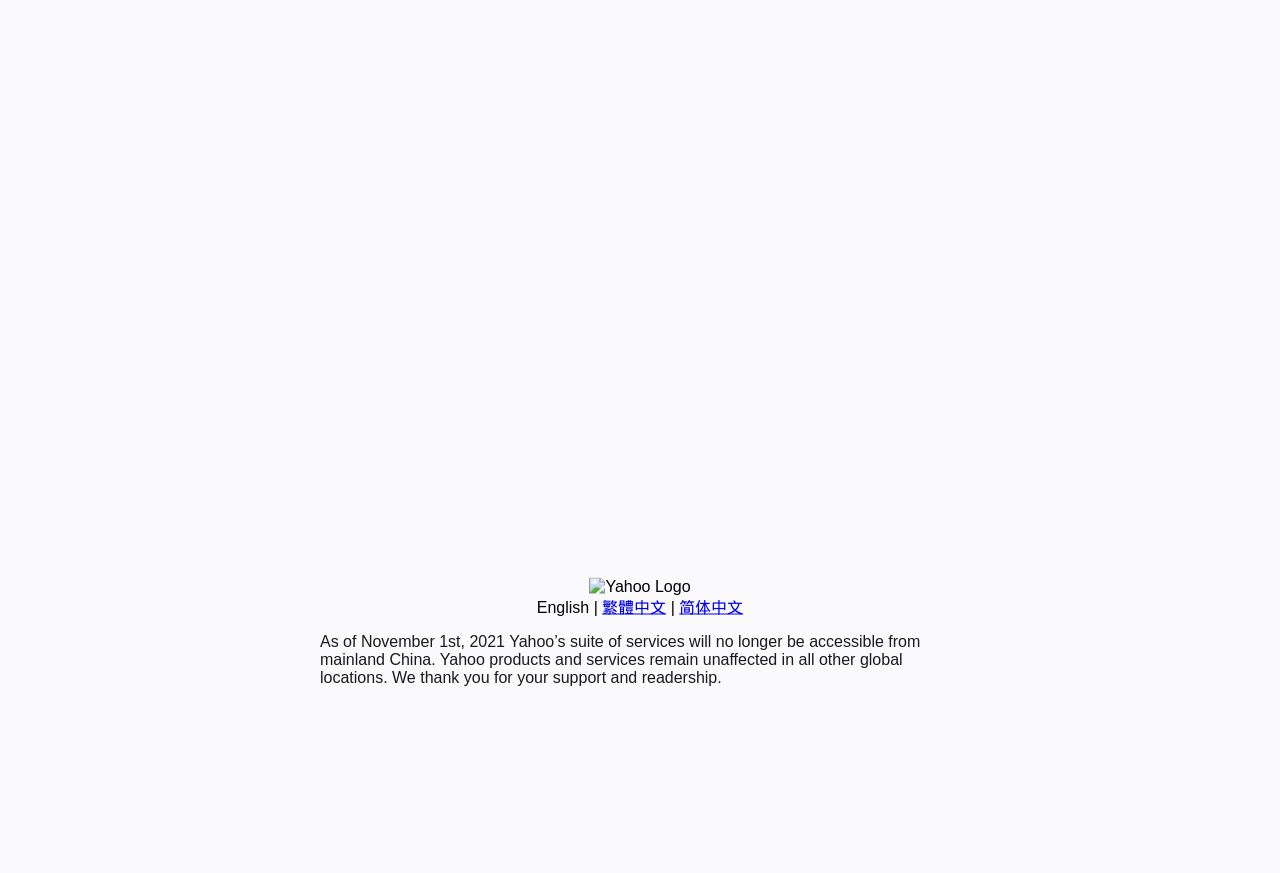Determine the bounding box coordinates of the UI element that matches the following description: "繁體中文". The coordinates should be four float numbers between 0 and 1 in the format [left, top, right, bottom].

[0.47, 0.686, 0.52, 0.705]